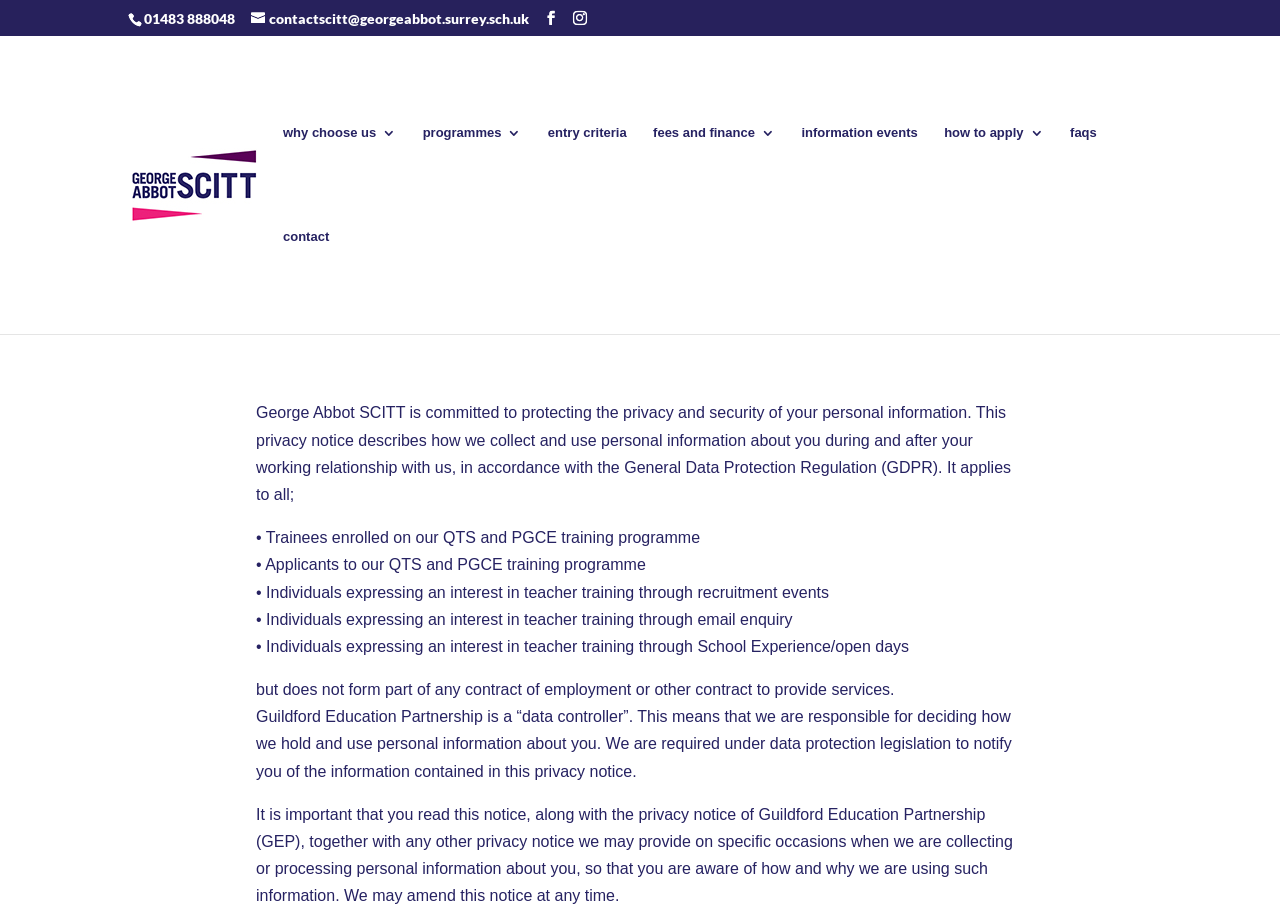Give the bounding box coordinates for this UI element: "Instagram". The coordinates should be four float numbers between 0 and 1, arranged as [left, top, right, bottom].

None